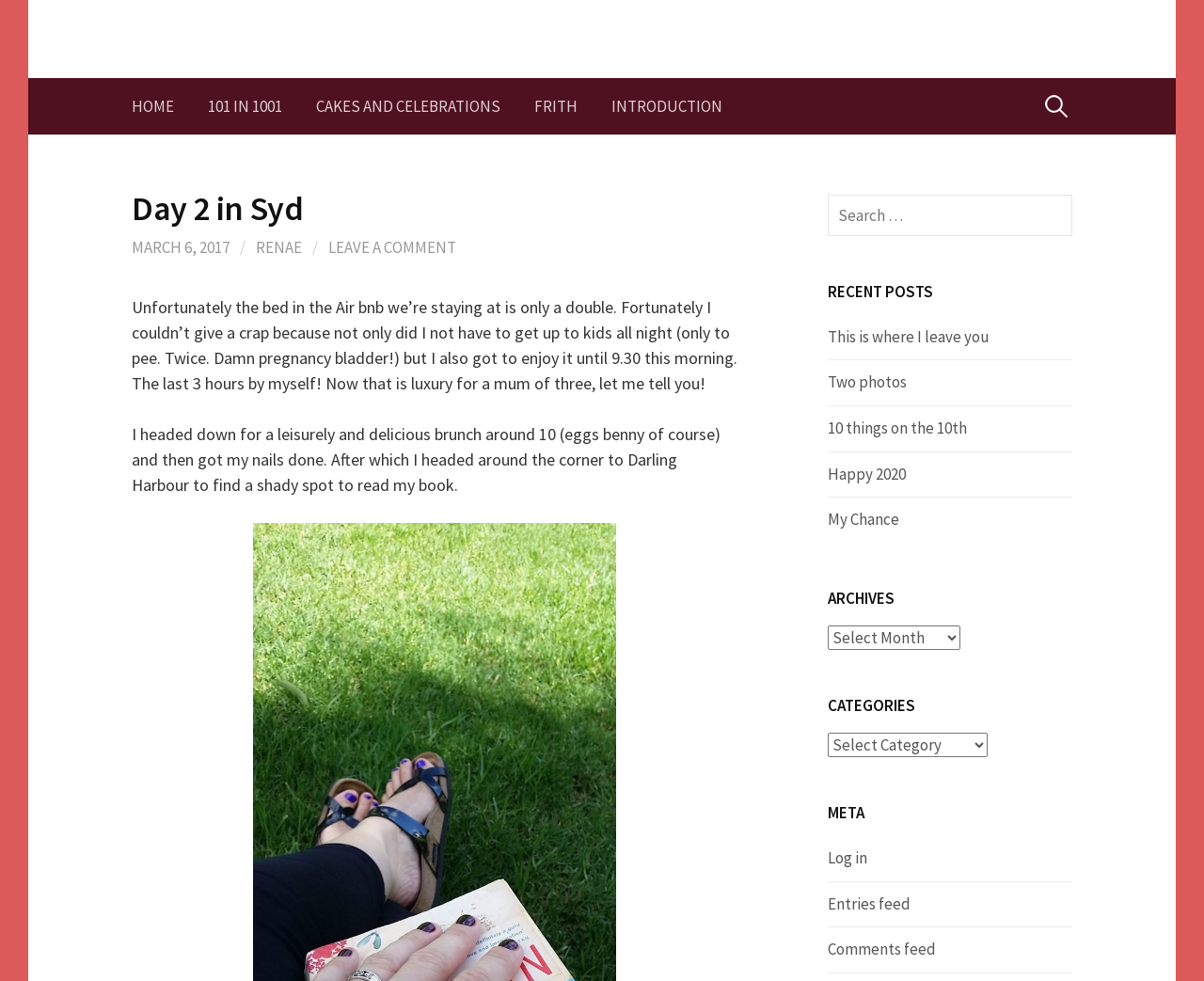What is the type of bed in the Air bnb?
Based on the visual content, answer with a single word or a brief phrase.

Double